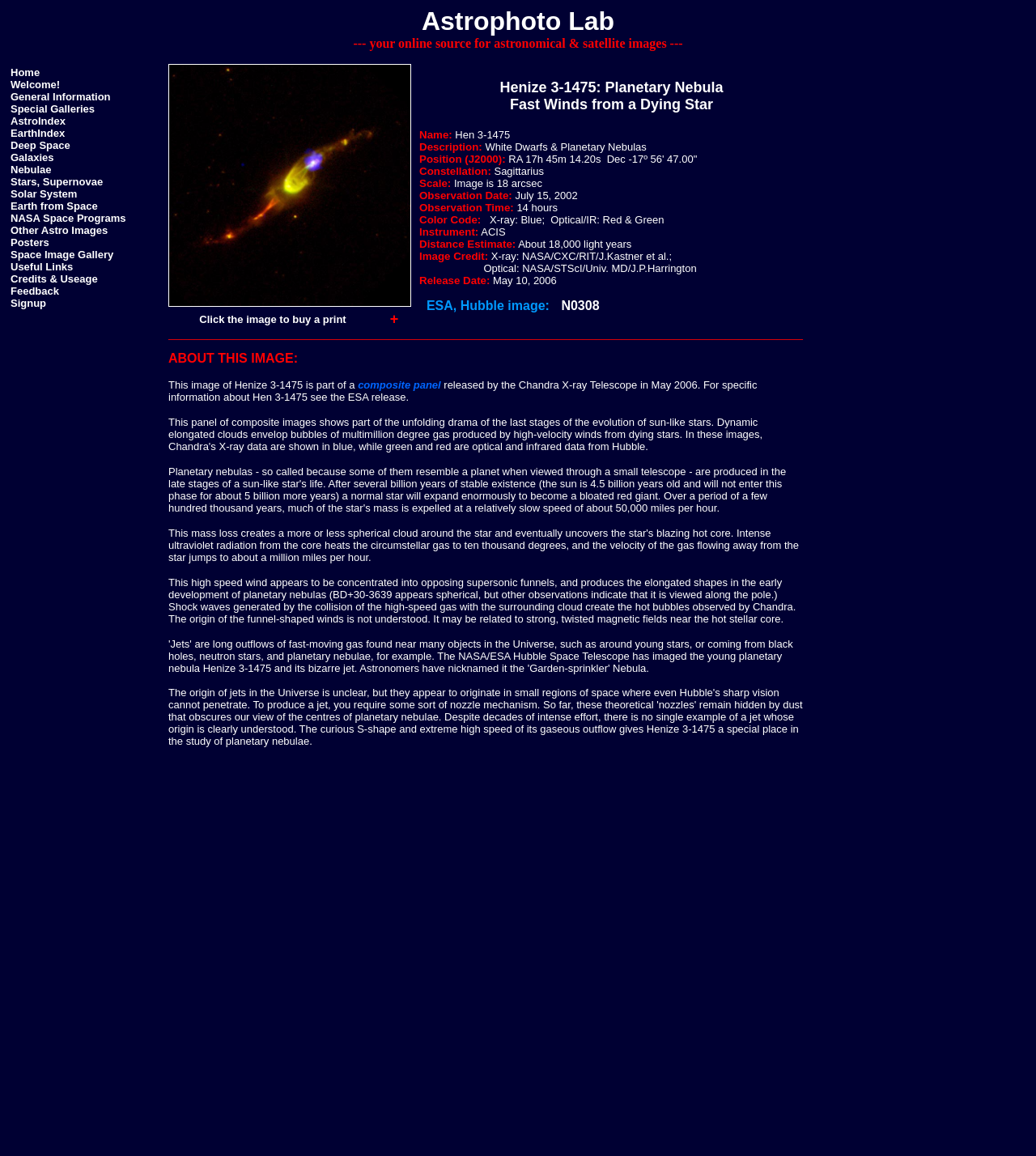Offer an in-depth caption of the entire webpage.

The webpage is about astronomical and satellite images, with a focus on a specific image of Hen 3-1475, a planetary nebula. At the top, there is a header with the title "Astrophoto Lab" and a subtitle "your online source for astronomical & satellite images". 

Below the header, there is a table with multiple rows and columns. The left column contains a menu with various links, including "Home", "Welcome!", "General Information", "Special Galleries", and many others. Each link is a separate row in the table.

To the right of the menu, there is a large image of Hen 3-1475, a planetary nebula, which takes up most of the page. Above the image, there is a title "Henize 3-1475: Planetary Nebula Fast Winds from a Dying Star". 

The overall layout of the page is organized, with a clear separation between the menu and the main content. The image of the planetary nebula is prominently displayed, and the menu provides easy access to other related topics and resources.